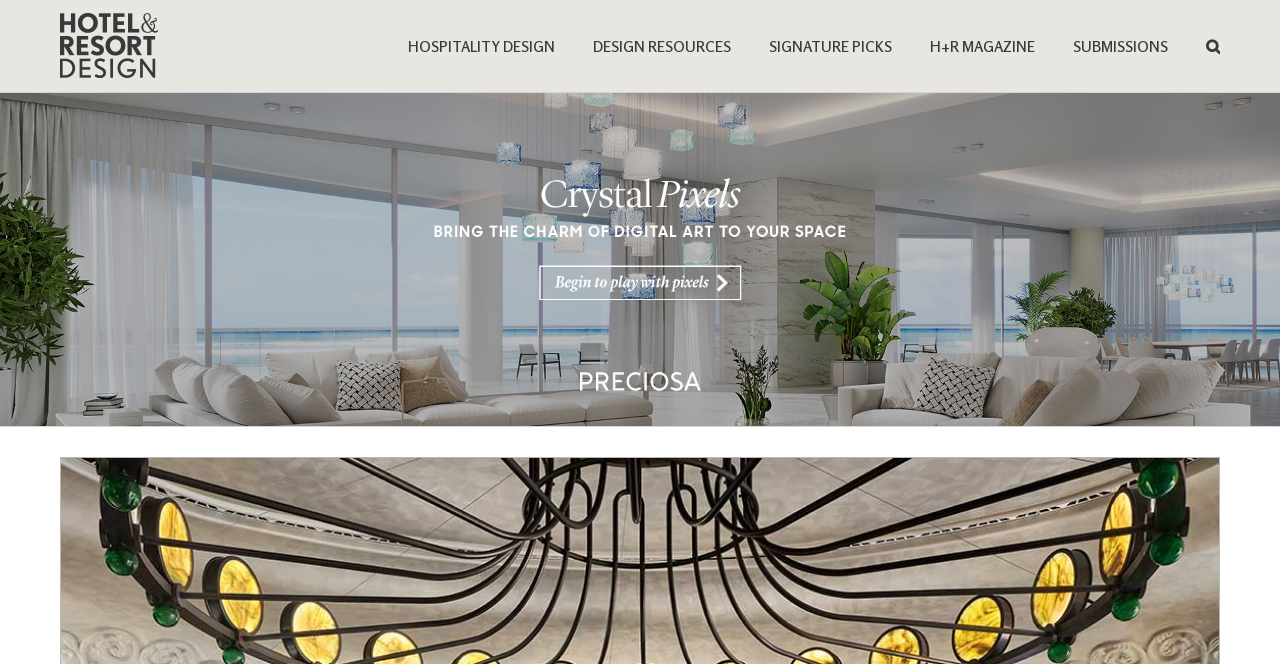Given the description: "alt="Hotel & Resort Design Logo"", determine the bounding box coordinates of the UI element. The coordinates should be formatted as four float numbers between 0 and 1, [left, top, right, bottom].

[0.047, 0.02, 0.123, 0.119]